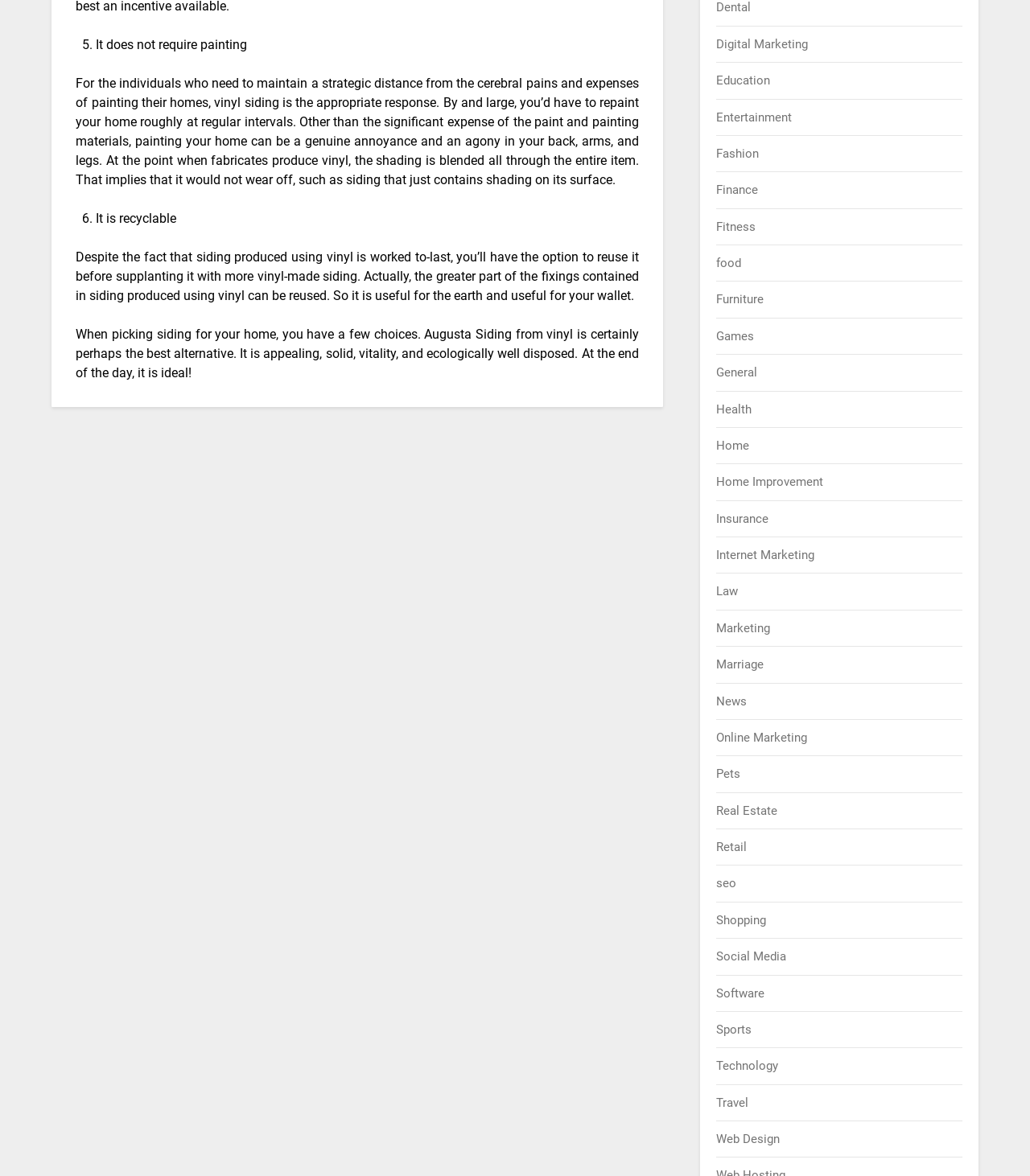What is the tone of the webpage?
Please respond to the question with a detailed and thorough explanation.

The tone of the webpage is promotional, as it highlights the benefits of vinyl siding and presents it as a good alternative to traditional siding options. The language used is positive and encouraging, suggesting that the webpage is trying to persuade readers to consider vinyl siding for their homes.